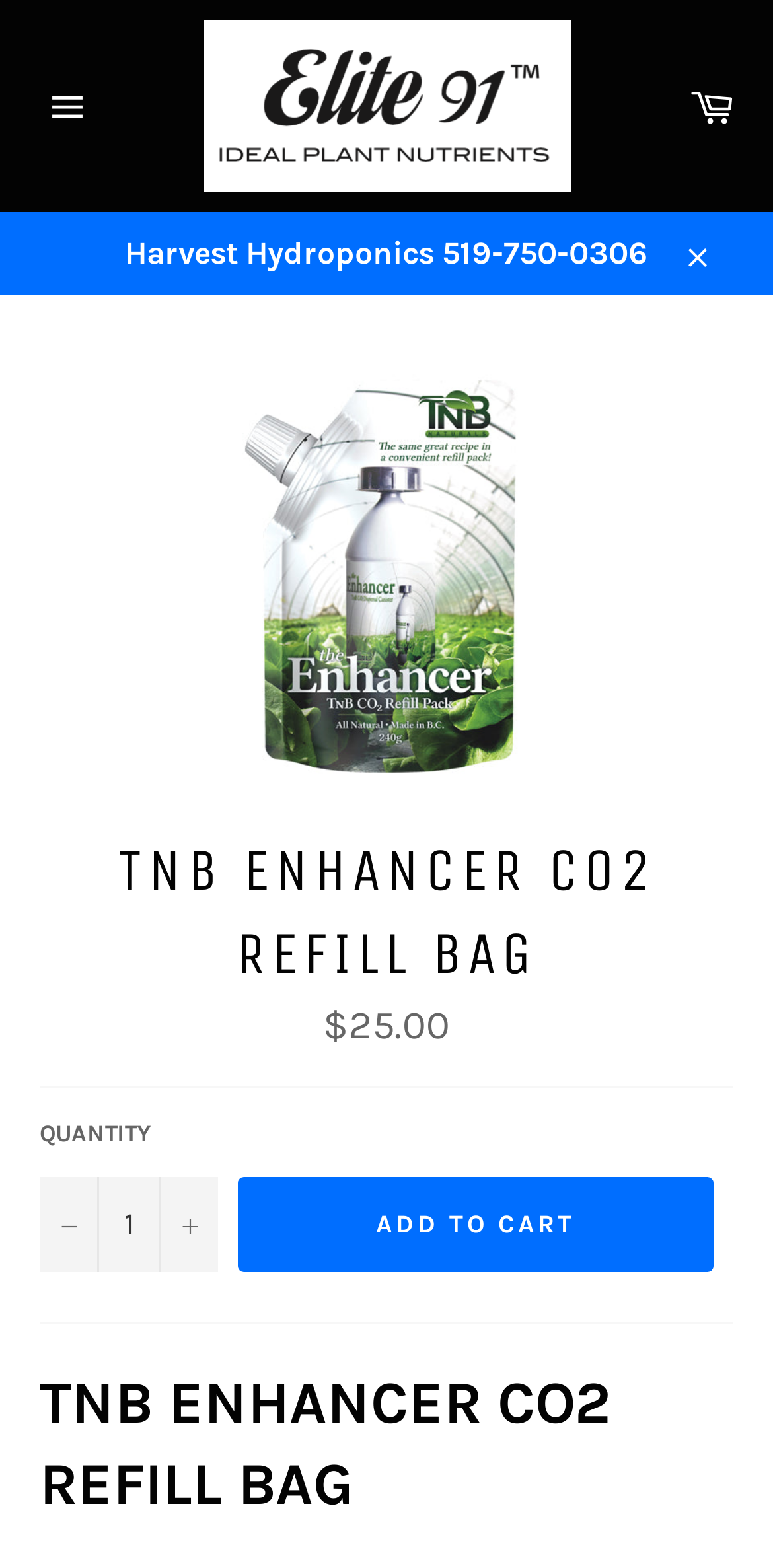Please find and report the bounding box coordinates of the element to click in order to perform the following action: "Add to cart". The coordinates should be expressed as four float numbers between 0 and 1, in the format [left, top, right, bottom].

[0.308, 0.751, 0.923, 0.811]